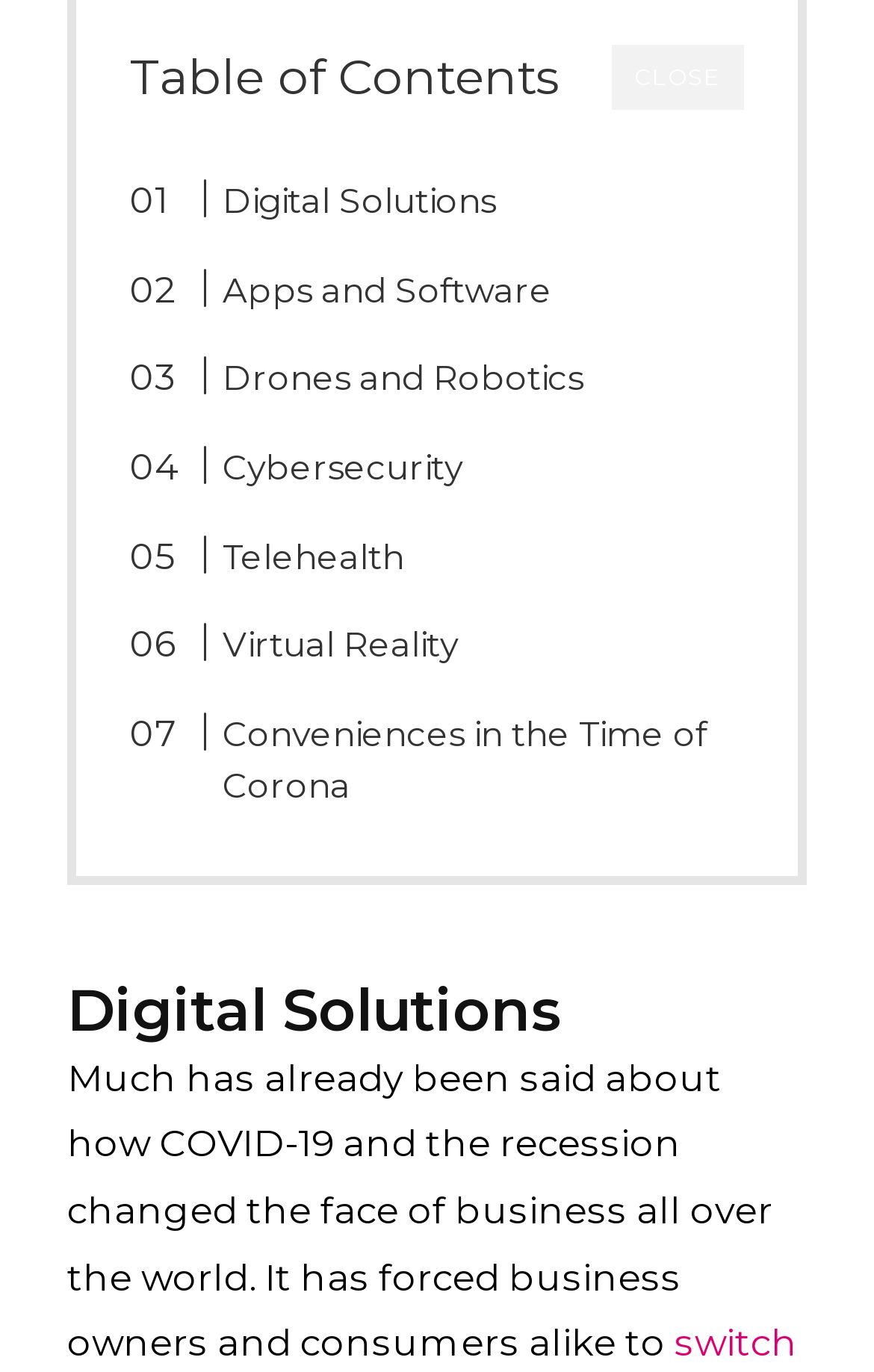Consider the image and give a detailed and elaborate answer to the question: 
How many sections are there under the 'Table of Contents'?

I looked at the links under the 'Table of Contents' section and did not find any subheadings or subsections. Therefore, there is only 1 section under the 'Table of Contents'.